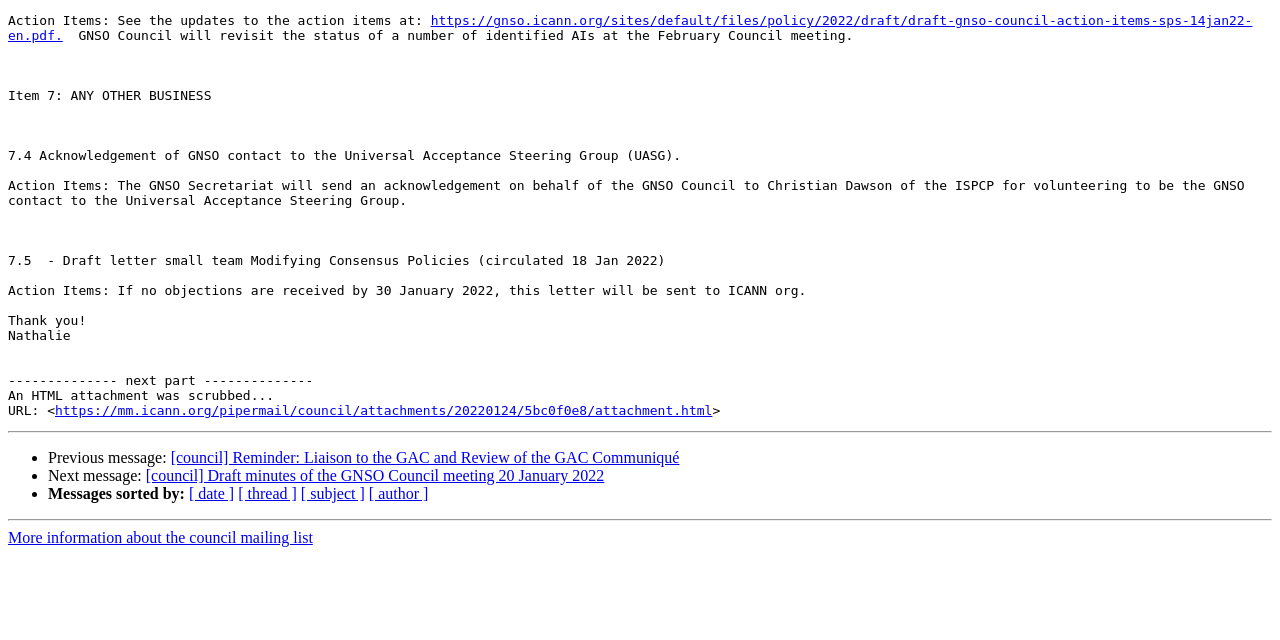Can you find the bounding box coordinates for the UI element given this description: "https://mm.icann.org/pipermail/council/attachments/20220124/5bc0f0e8/attachment.html"? Provide the coordinates as four float numbers between 0 and 1: [left, top, right, bottom].

[0.043, 0.63, 0.557, 0.654]